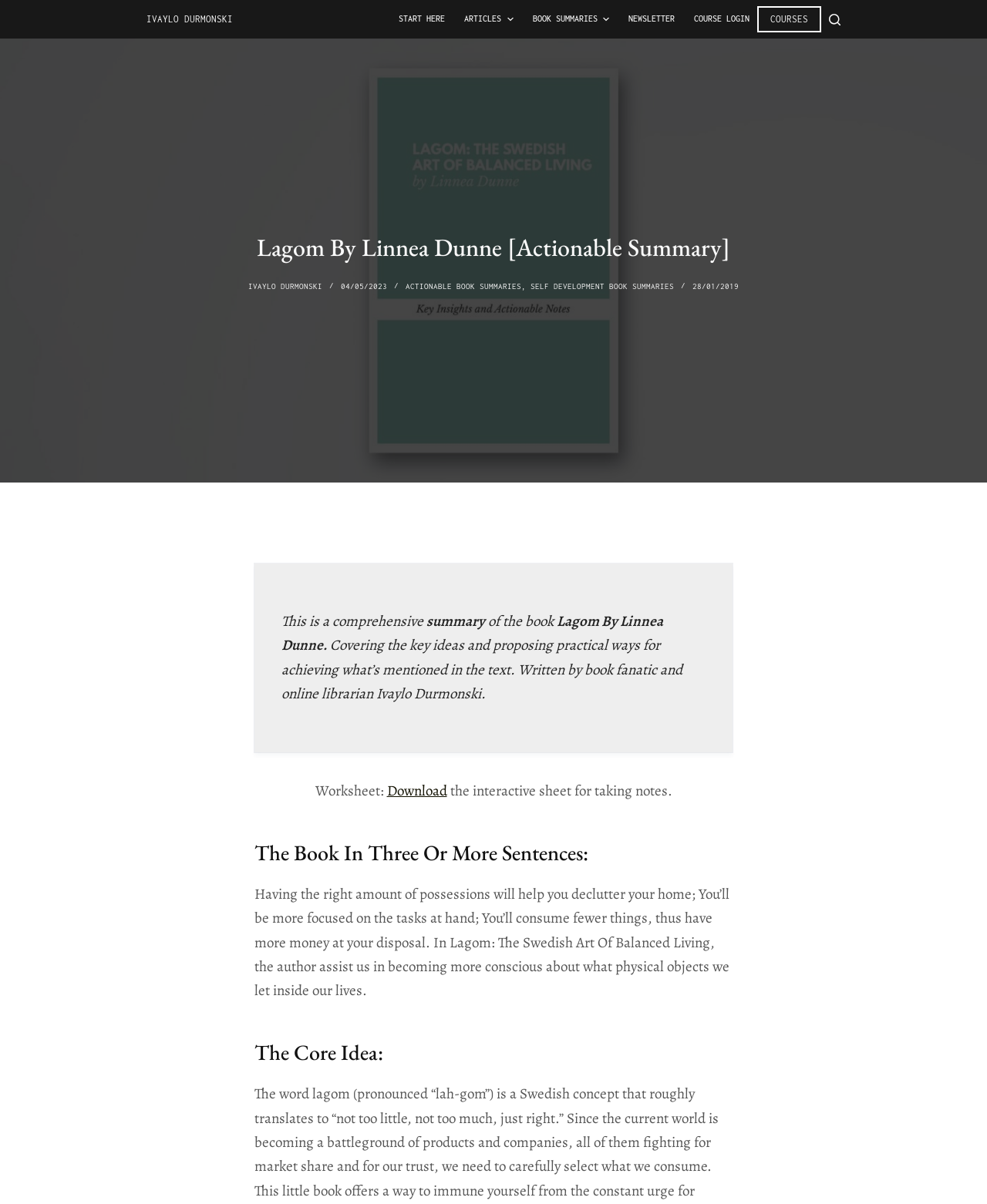Reply to the question with a single word or phrase:
Who is the author of the book summary?

Ivaylo Durmonski